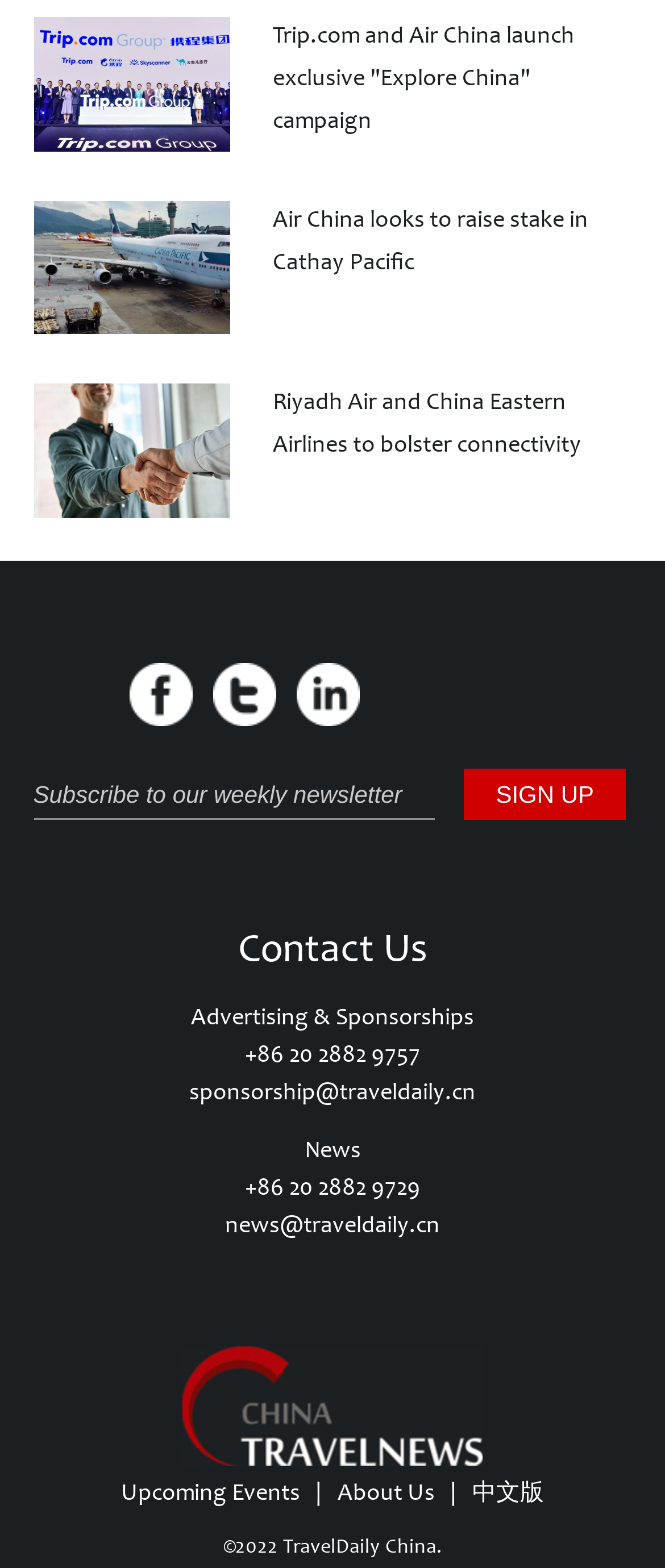Determine the bounding box coordinates for the clickable element to execute this instruction: "Visit the ChinaTravelNews page". Provide the coordinates as four float numbers between 0 and 1, i.e., [left, top, right, bottom].

[0.275, 0.859, 0.725, 0.88]